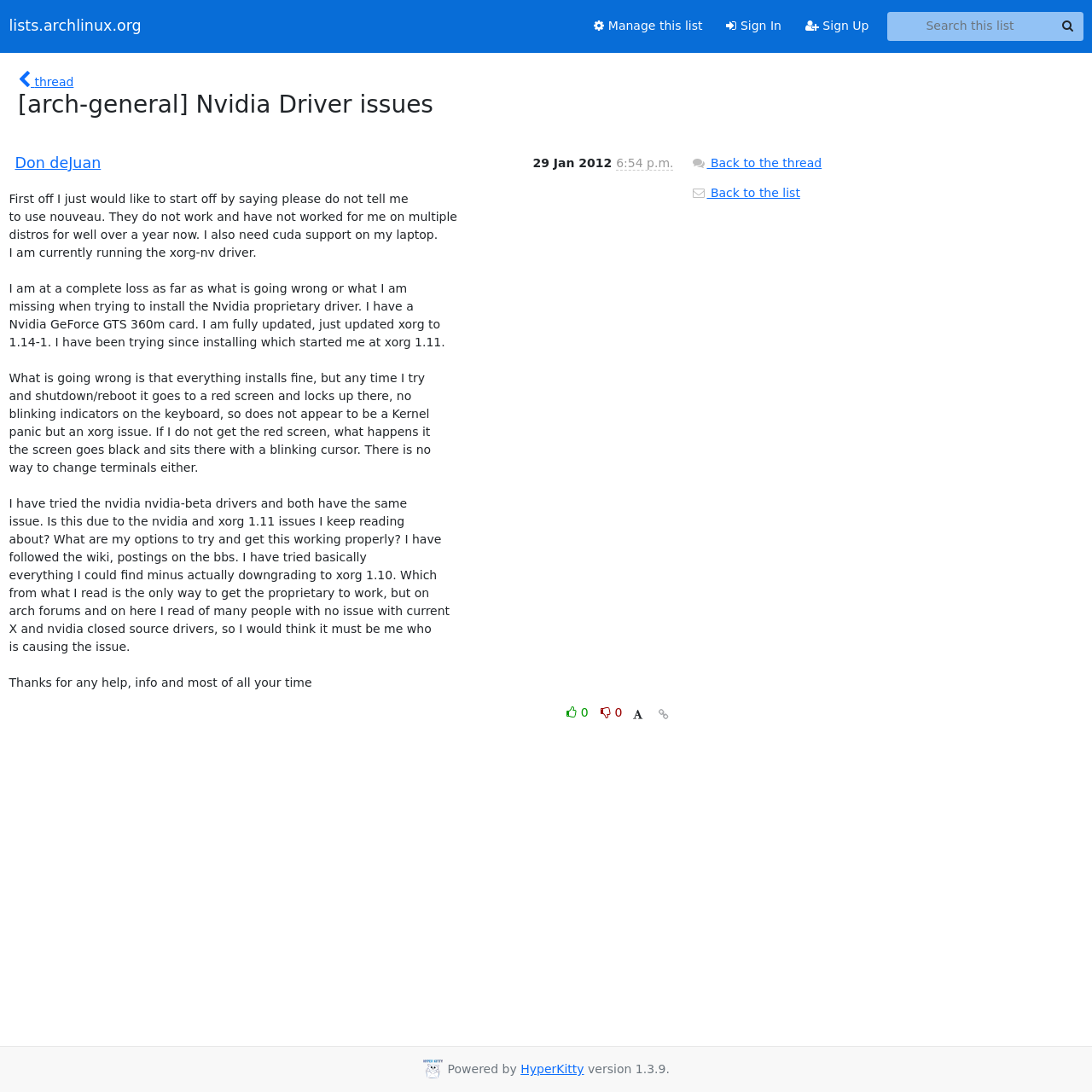What is the user's current xorg driver?
Look at the image and respond with a one-word or short-phrase answer.

xorg-nv